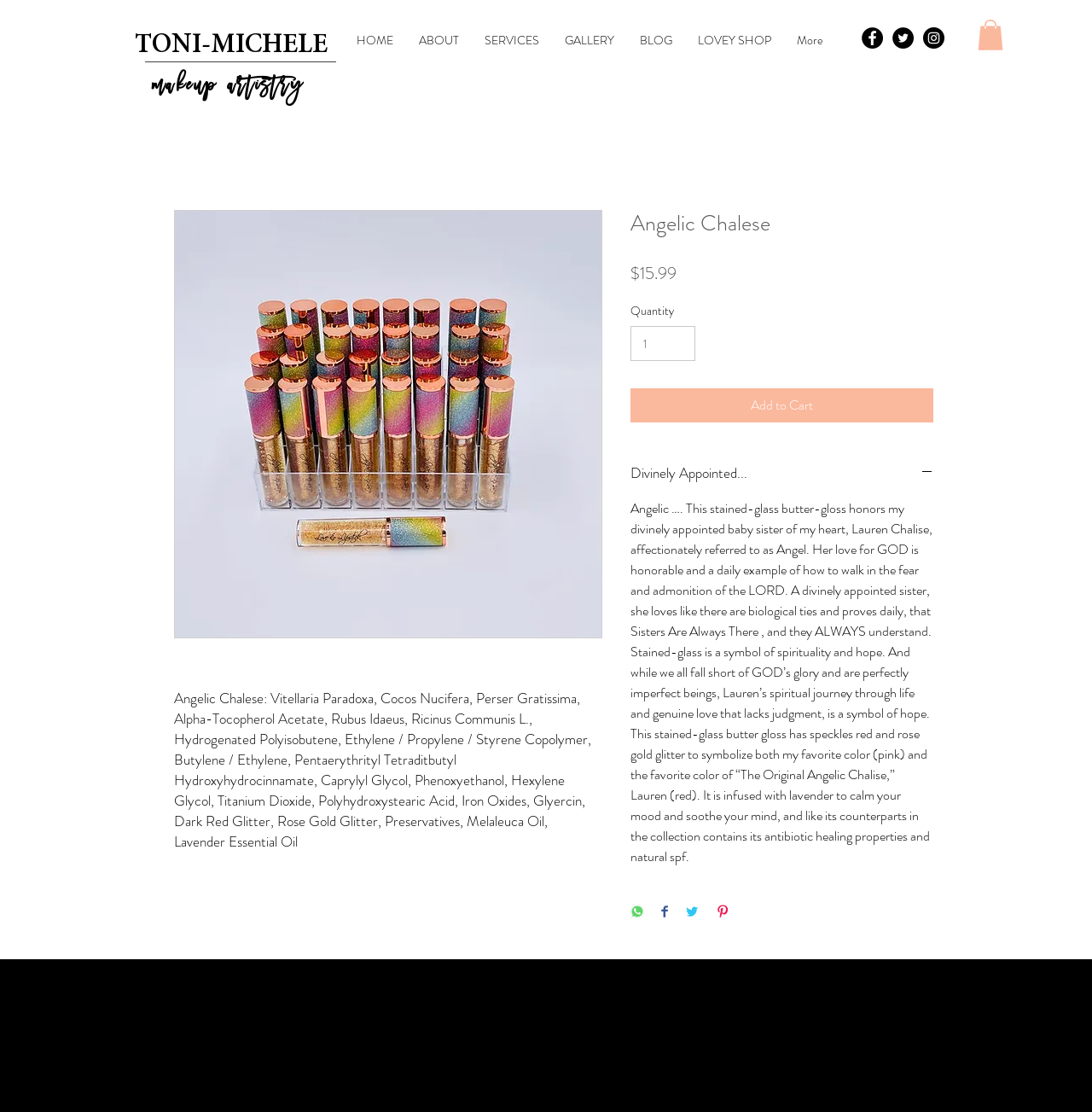Summarize the contents and layout of the webpage in detail.

This webpage is about Angelic Chalese, a makeup artistry brand. At the top, there is a heading "TONI-MICHELE" followed by a navigation menu with links to "HOME", "ABOUT", "SERVICES", "GALLERY", "BLOG", and "LOVEY SHOP". To the right of the navigation menu, there is a social bar with links to Facebook, Twitter, and Instagram, each represented by a black circle icon.

Below the navigation menu, there is a heading "makeup artistry" followed by a link "m". The main content of the page is an article about a product called Angelic Chalese, which is a stained-glass butter gloss. The product is described as honoring the brand owner's divinely appointed baby sister, Lauren Chalise. The product has speckles of red and rose gold glitter and is infused with lavender to calm the mood and soothe the mind.

The product description is accompanied by an image of the product and several buttons to add it to the cart, share on social media, or expand to read more about it. There is also a spin button to select the quantity of the product.

At the bottom of the page, there is a social bar with links to Facebook, Twitter, and Instagram, each represented by a white circle icon.

Overall, the webpage is focused on showcasing the Angelic Chalese product and its story, with easy access to navigation, social media, and shopping functionality.